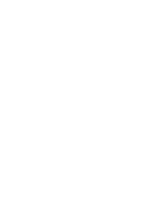Kindly respond to the following question with a single word or a brief phrase: 
What type of settings is the sheet music likely to be appreciated in?

Educational and communal